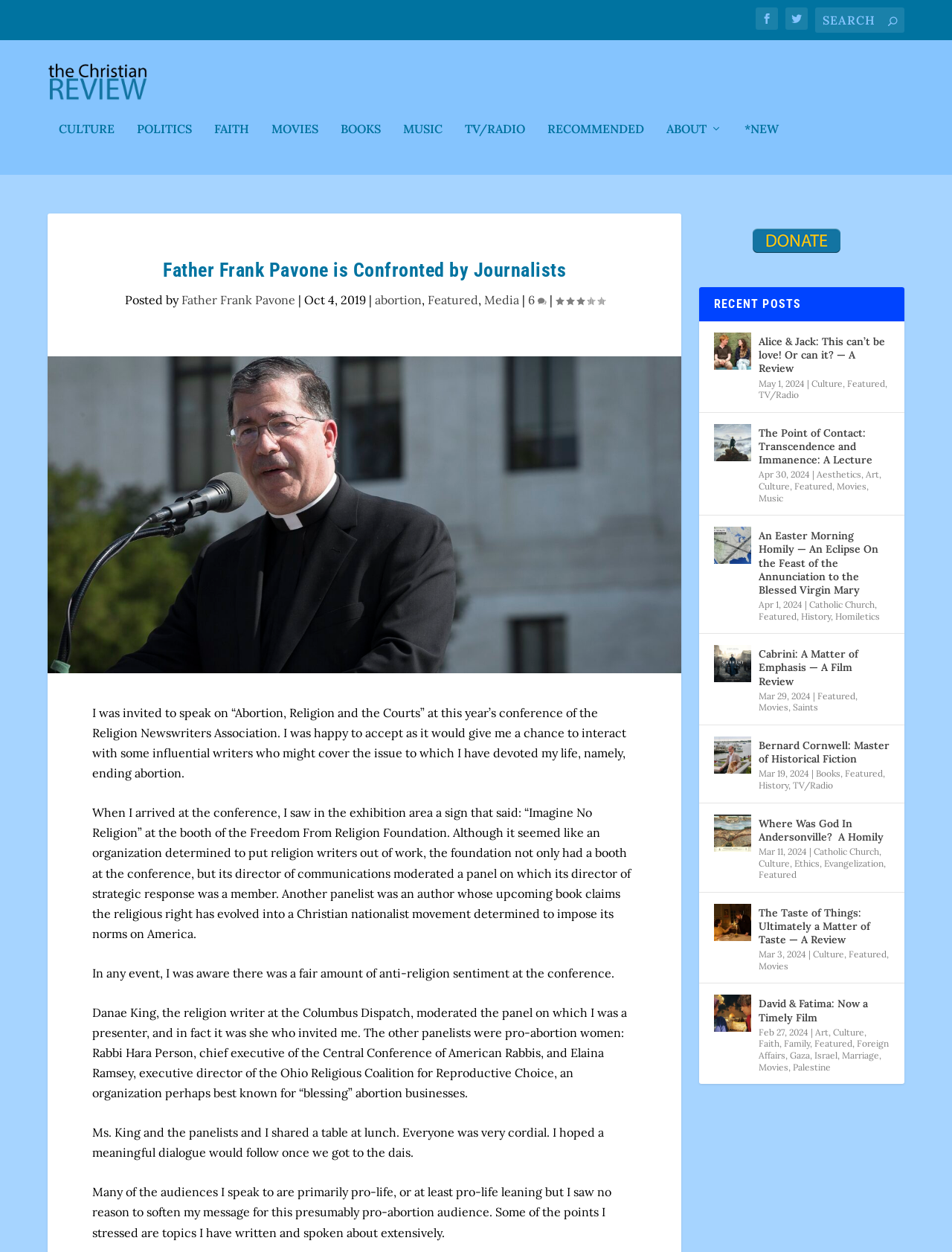Find and specify the bounding box coordinates that correspond to the clickable region for the instruction: "read the article about Father Frank Pavone".

[0.097, 0.198, 0.669, 0.224]